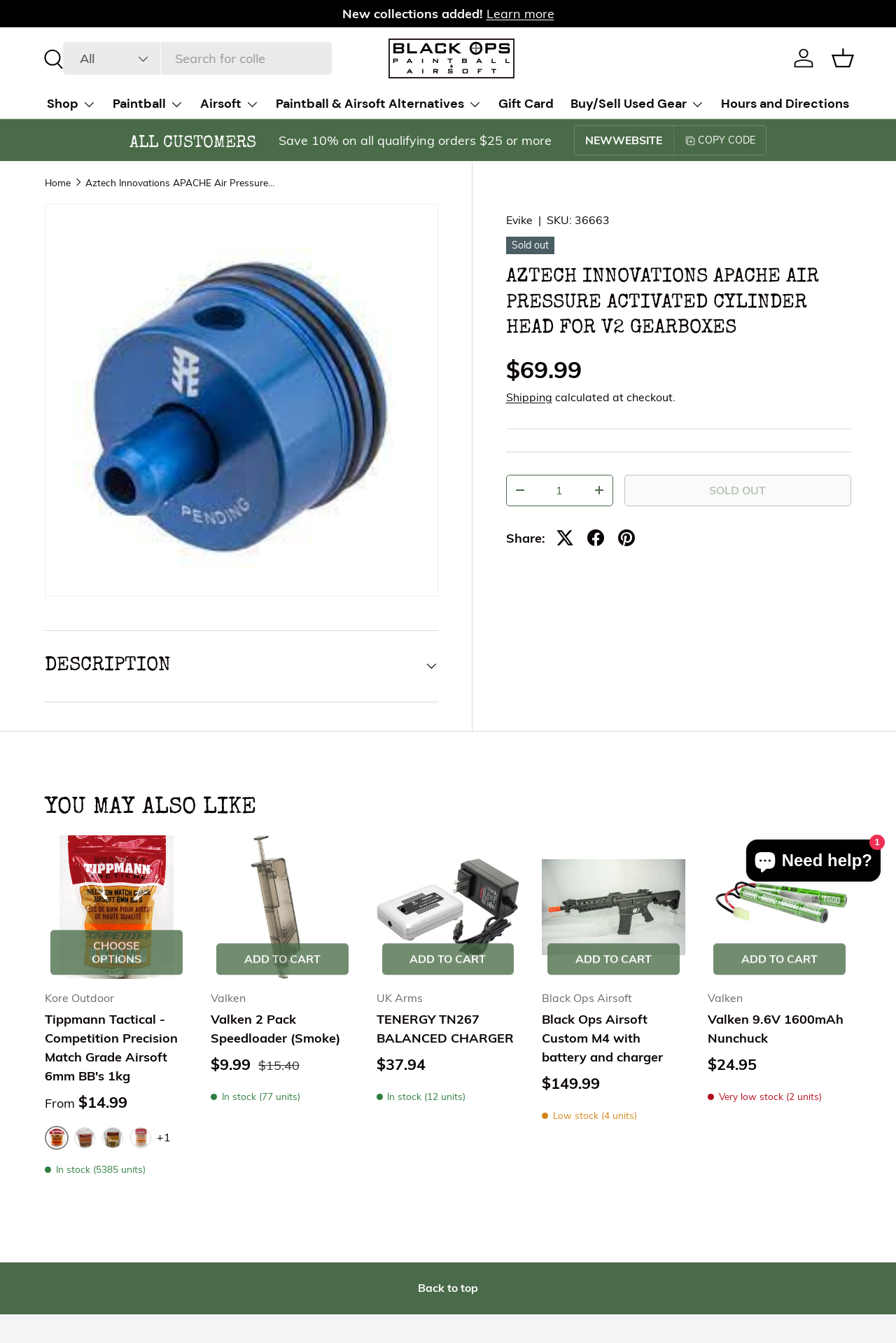Articulate a complete and detailed caption of the webpage elements.

This webpage is about a product, specifically the Aztech Innovations APACHE Air Pressure Activated Cylinder Head for V2 Gearboxes. At the top, there is a navigation menu with links to "Shop", "Paintball", "Airsoft", and other categories. Below that, there is a section with a heading "ALL CUSTOMERS" and a promotional message about saving 10% on qualifying orders.

The main content of the page is divided into sections. On the left, there is a breadcrumb navigation menu showing the path from the home page to the current product page. Below that, there is a gallery viewer with an image of the product. On the right, there is a section with product details, including the product name, SKU, and price ($69.99). There is also a "Sold out" label, indicating that the product is currently unavailable.

Below the product details, there are links to "Shipping" and "Share" options, as well as a quantity selector and a "SOLD OUT" button. Further down, there is a section with a heading "DESCRIPTION" that can be expanded to reveal more information about the product.

The page also features a section with a heading "YOU MAY ALSO LIKE" that displays a list of related products, including images, names, and prices. Each product has a radio button next to it, allowing the user to select a specific option.